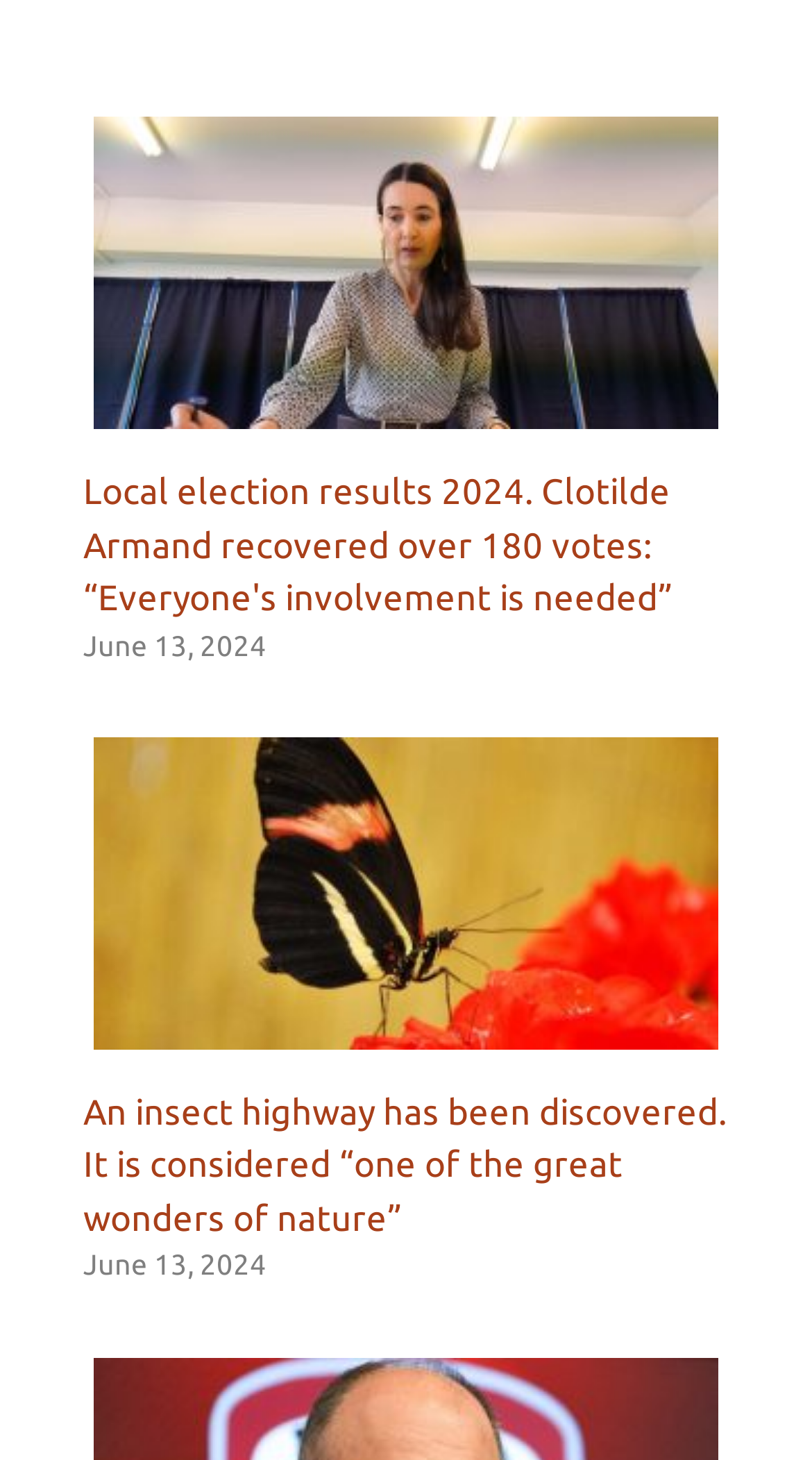Using the format (top-left x, top-left y, bottom-right x, bottom-right y), provide the bounding box coordinates for the described UI element. All values should be floating point numbers between 0 and 1: June 13, 2024June 13, 2024

[0.103, 0.855, 0.328, 0.878]